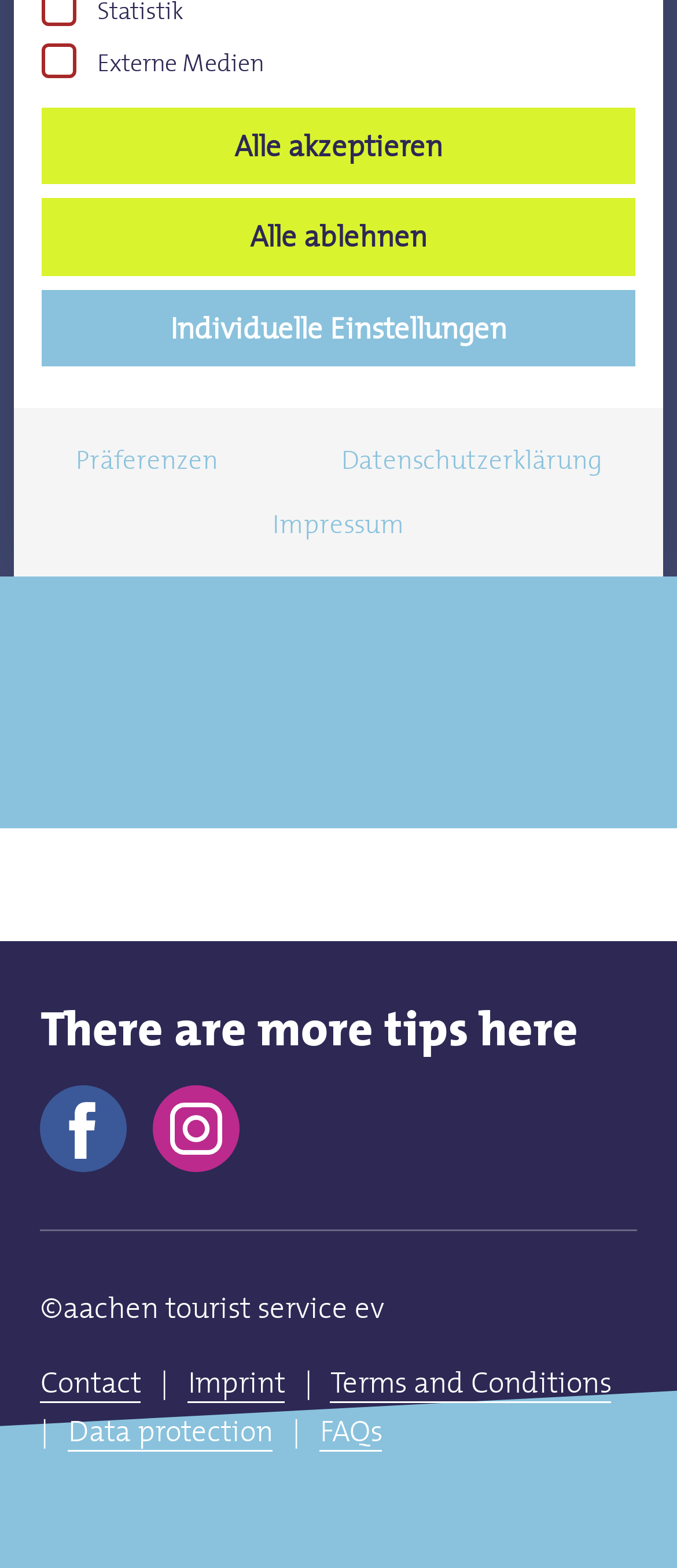Given the description: "Individuelle Einstellungen", determine the bounding box coordinates of the UI element. The coordinates should be formatted as four float numbers between 0 and 1, [left, top, right, bottom].

[0.062, 0.185, 0.938, 0.234]